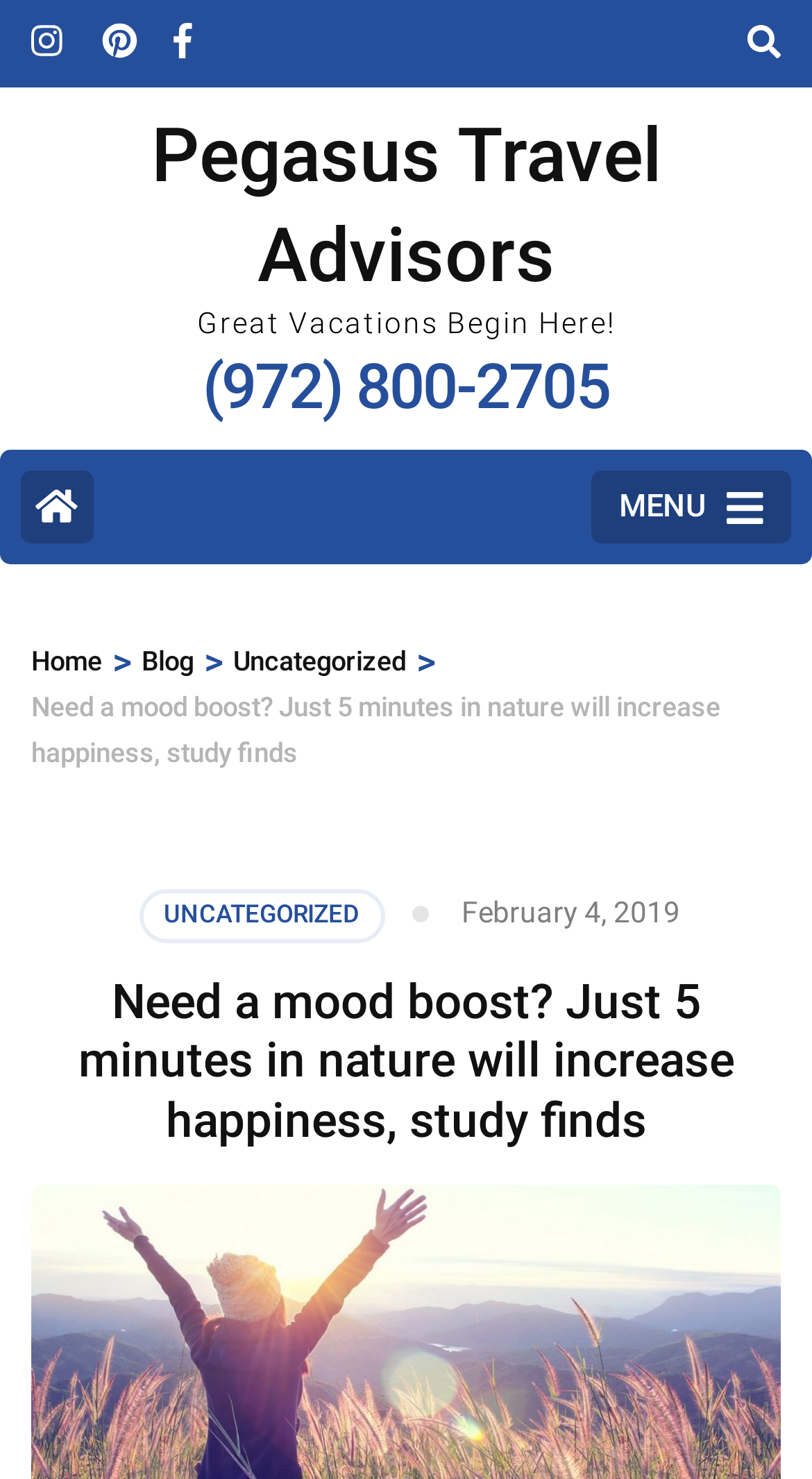Examine the image carefully and respond to the question with a detailed answer: 
What is the date of the latest article?

I found the date of the latest article on the webpage, which is 'February 4, 2019', located below the article title.